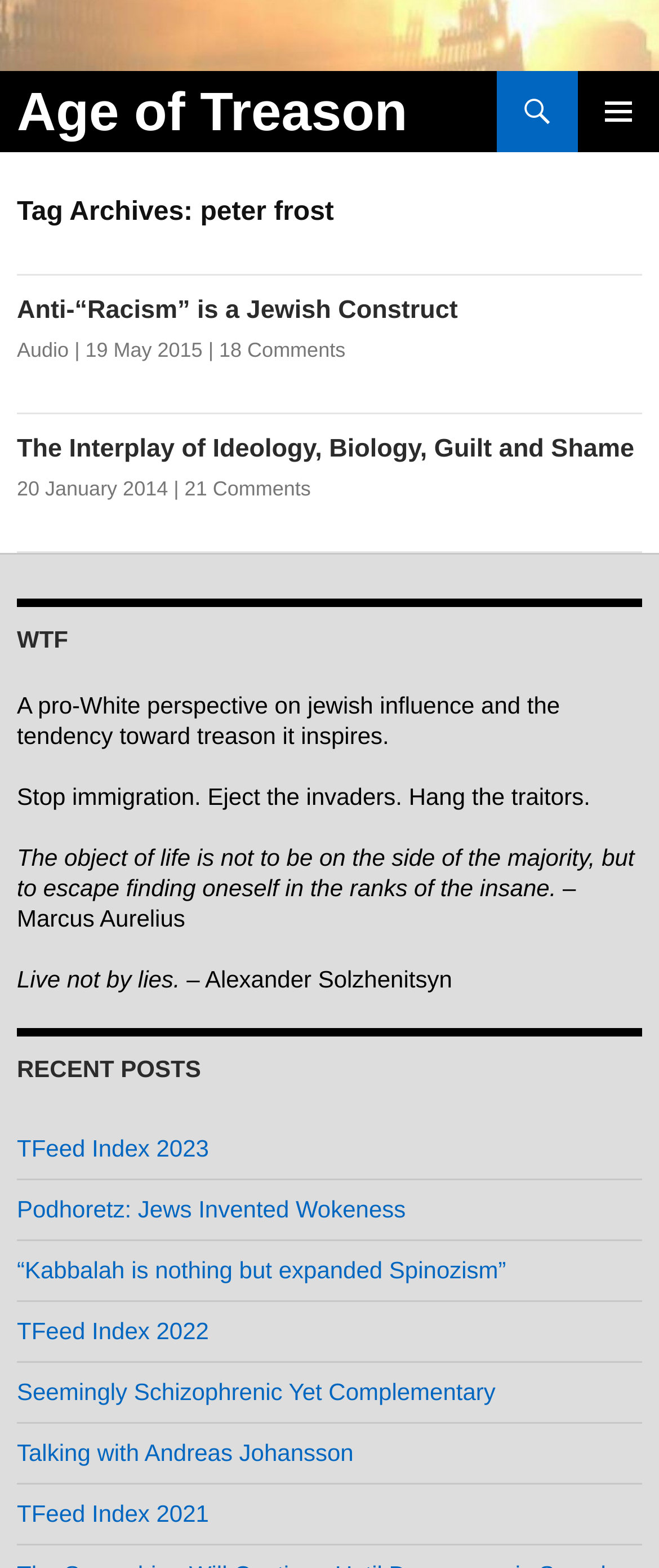Carefully observe the image and respond to the question with a detailed answer:
What is the name of the website?

The name of the website can be determined by looking at the heading element with the text 'Age of Treason' which is a child of the root element.